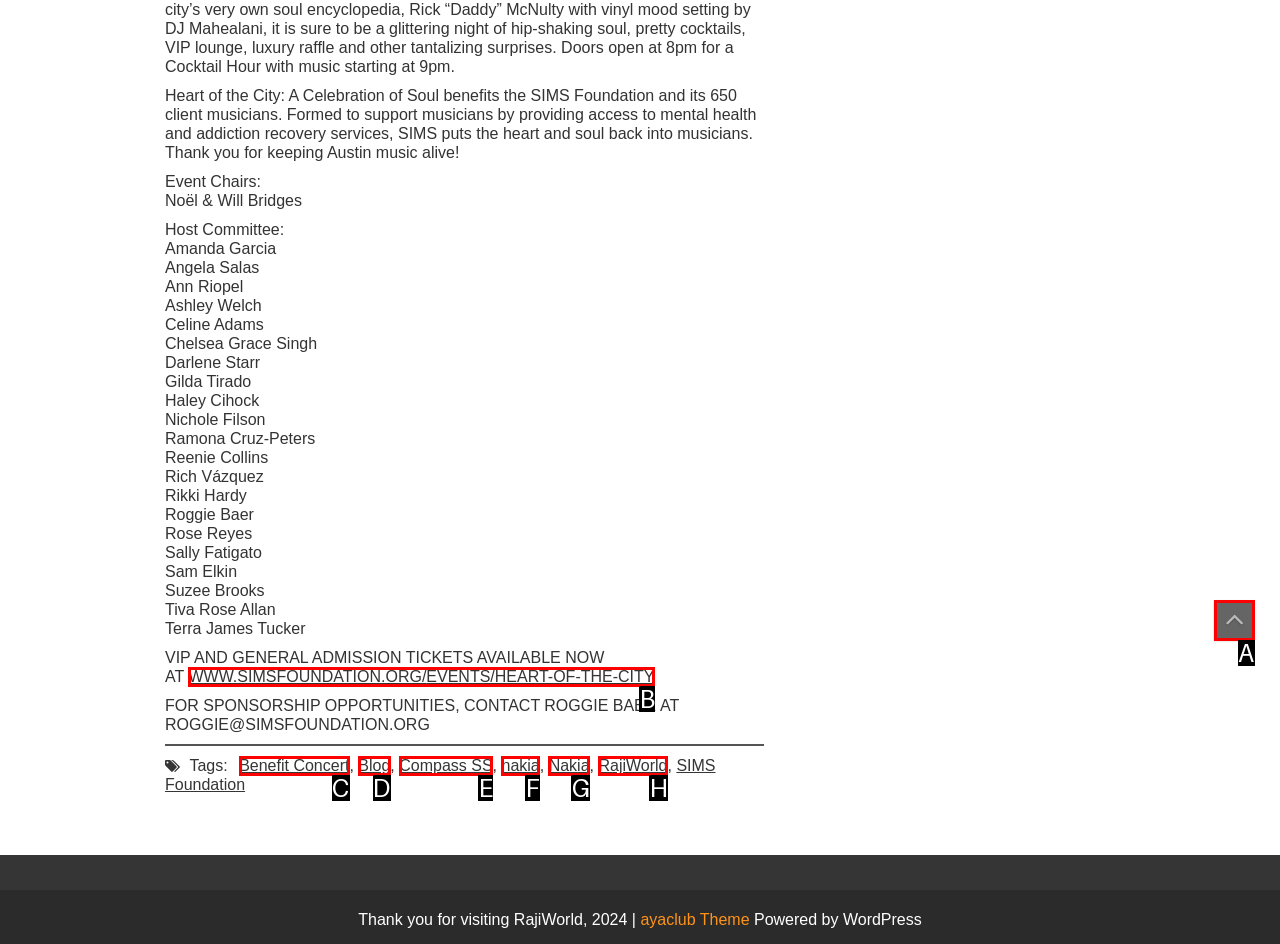Identify the HTML element that matches the description: RajiWorld. Provide the letter of the correct option from the choices.

H